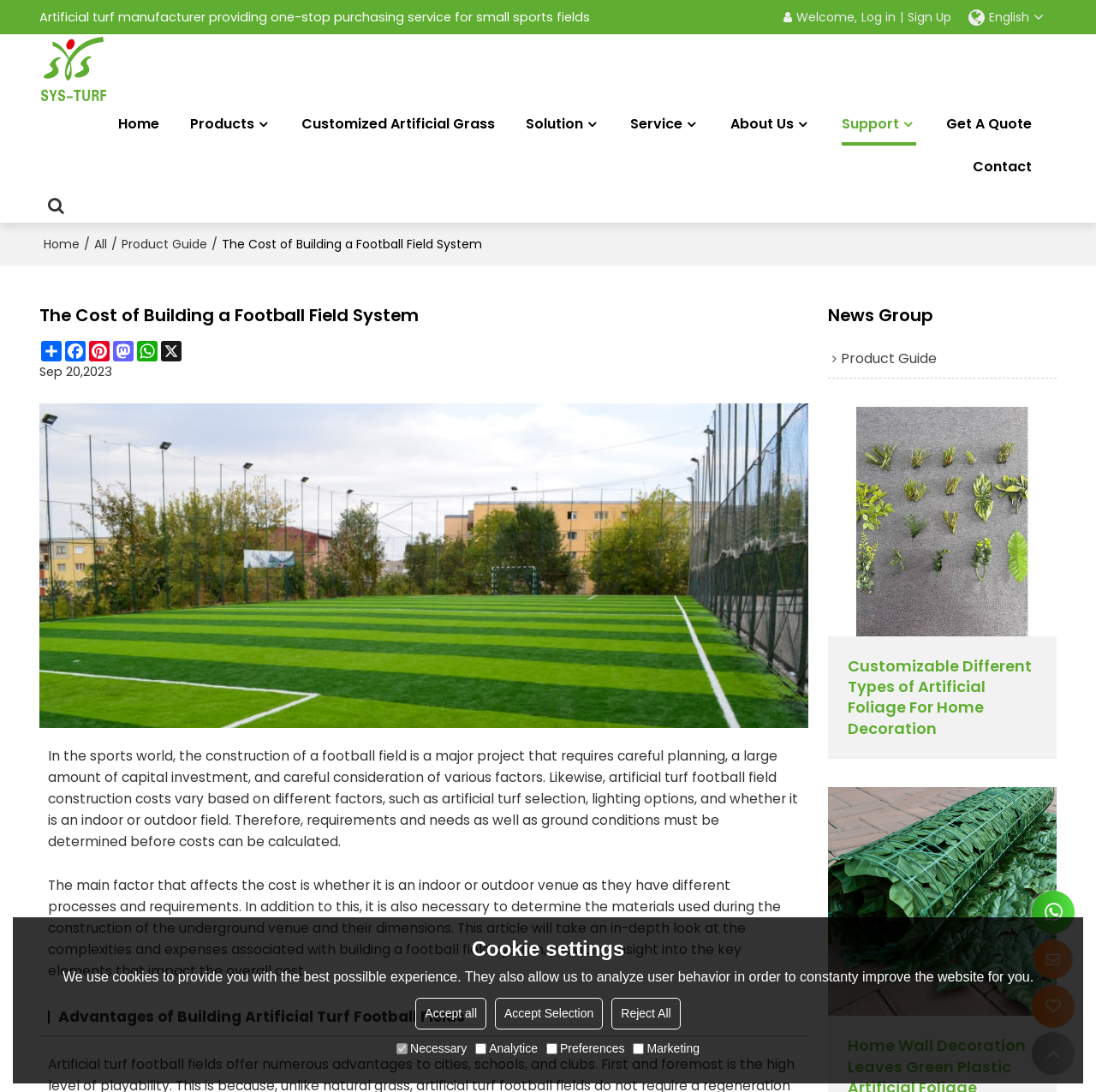Please indicate the bounding box coordinates of the element's region to be clicked to achieve the instruction: "Go to the 'Home' page". Provide the coordinates as four float numbers between 0 and 1, i.e., [left, top, right, bottom].

None